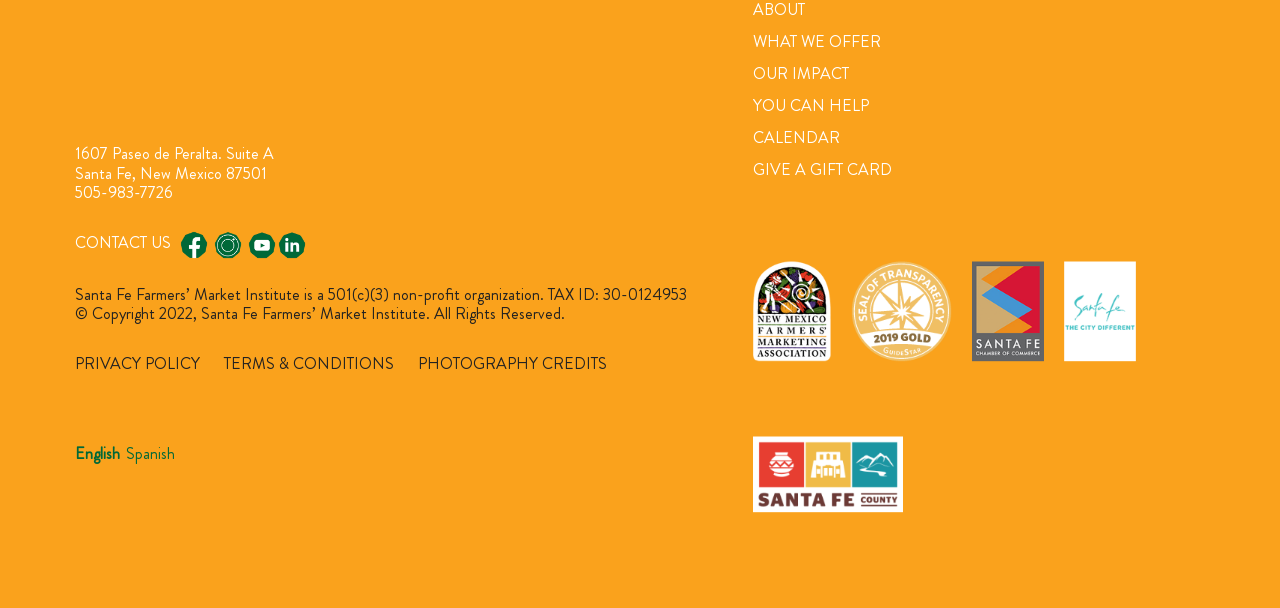Please provide the bounding box coordinates for the element that needs to be clicked to perform the instruction: "Read the privacy policy". The coordinates must consist of four float numbers between 0 and 1, formatted as [left, top, right, bottom].

[0.059, 0.579, 0.156, 0.617]